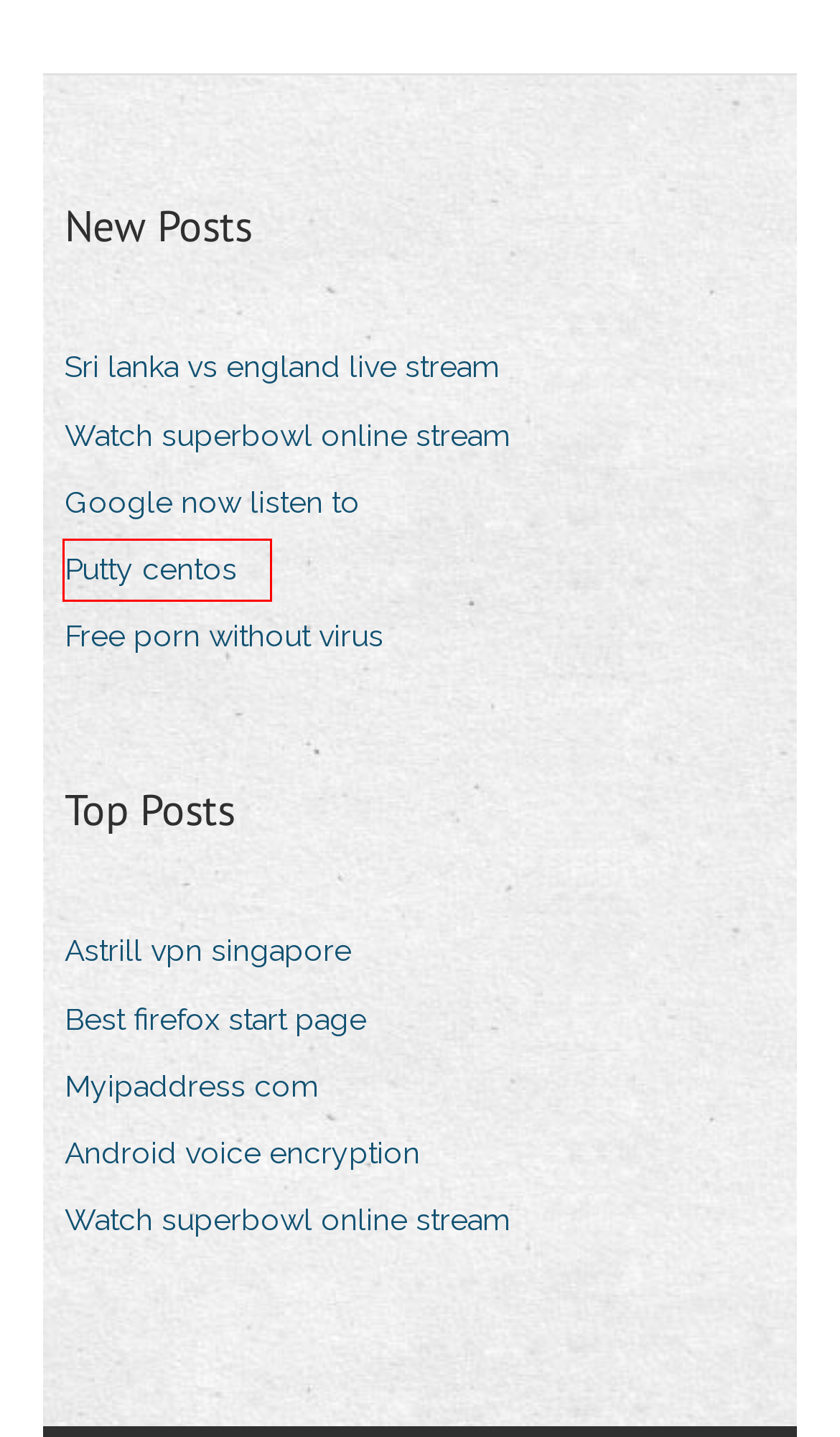Look at the screenshot of the webpage and find the element within the red bounding box. Choose the webpage description that best fits the new webpage that will appear after clicking the element. Here are the candidates:
A. superbvpngxxc.web.app - Guest Posts - 2
B. Sri lanka vs england live stream onlgo
C. USBの以前のバージョンのWindows 10をダウンロードする
D. Watch superbowl online stream jgvbp
E. Casino near hilton park lane
F. Putty centos vhjks
G. Gottlieb big casino pinball machine value
H. Google now listen to dqsml

F